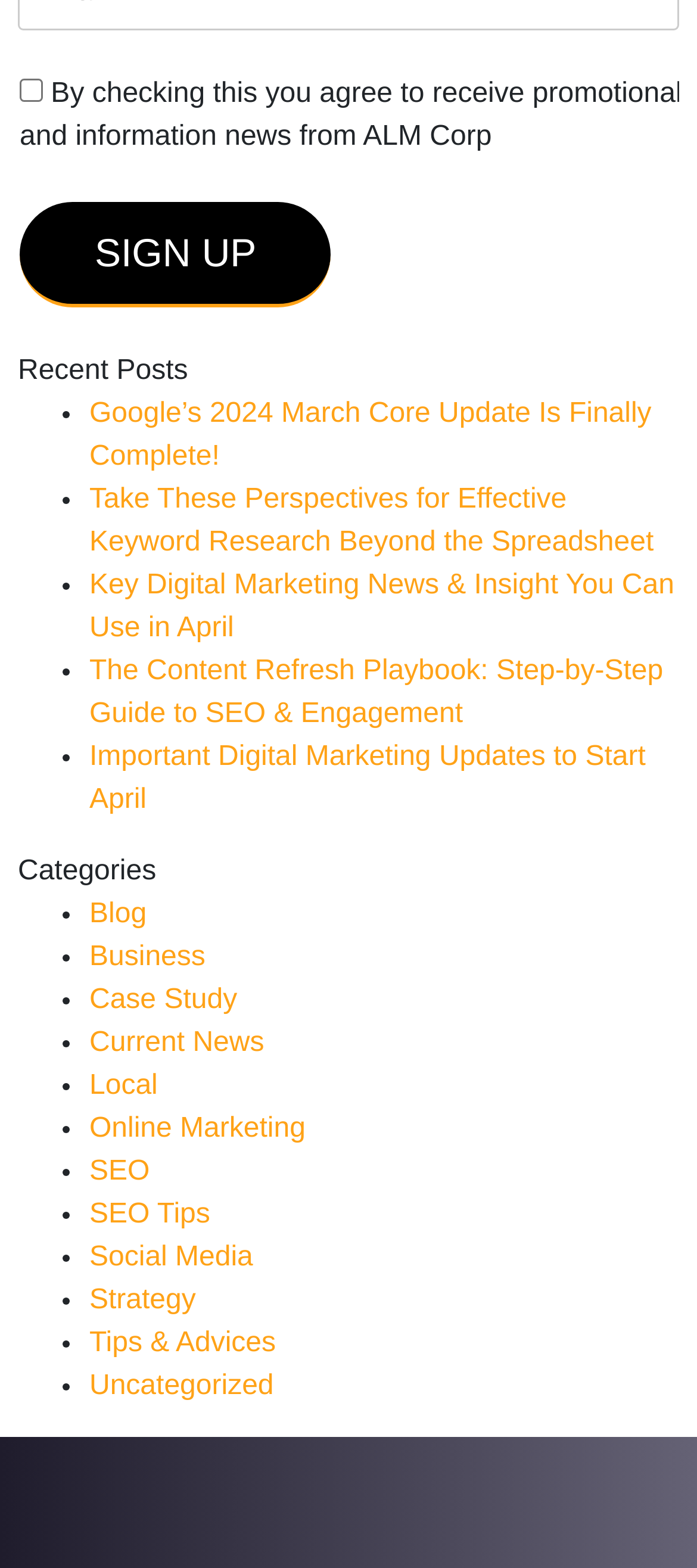Provide a one-word or one-phrase answer to the question:
What is the first recent post?

Google’s 2024 March Core Update Is Finally Complete!